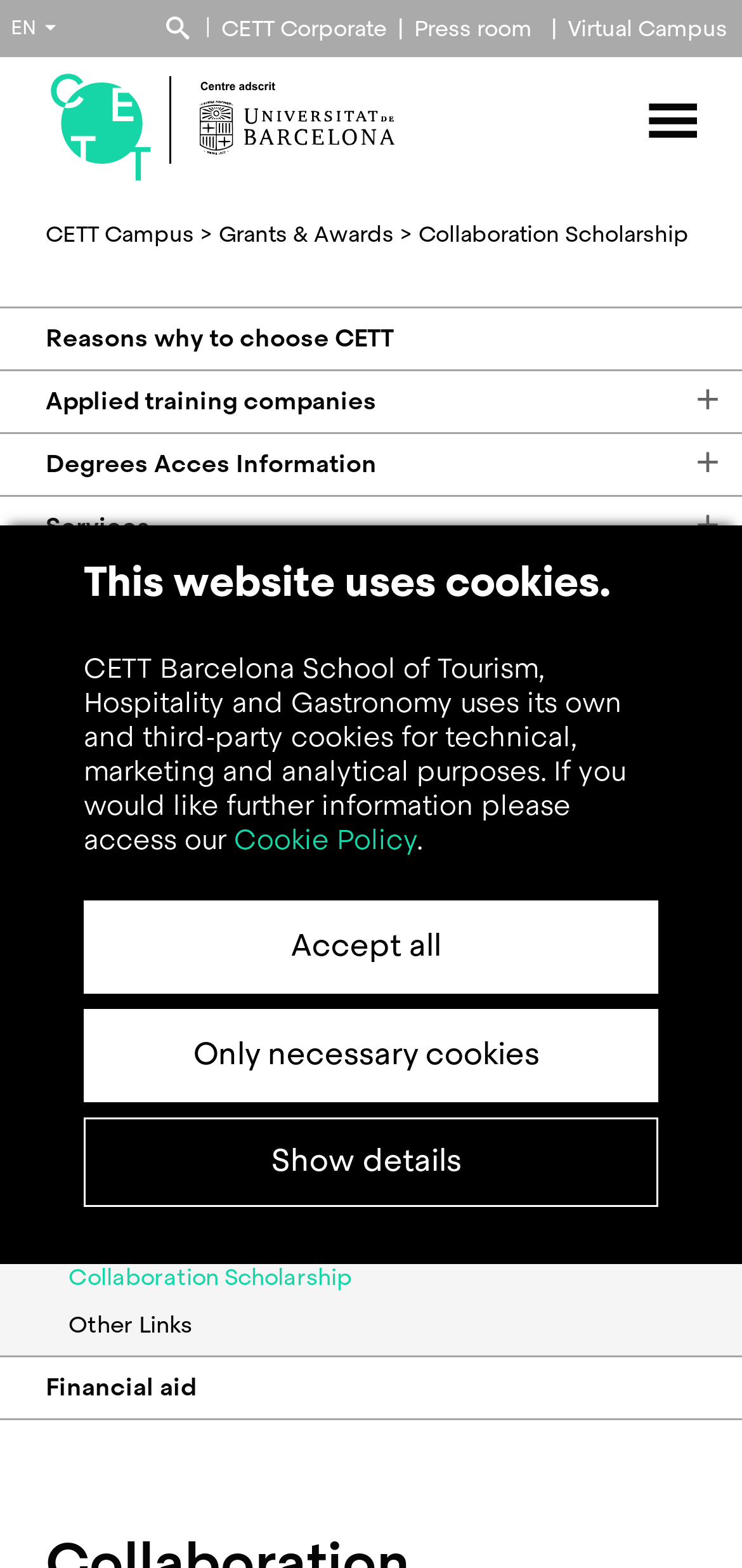Carefully observe the image and respond to the question with a detailed answer:
What is the name of the scholarship being described?

The name of the scholarship being described is determined by the StaticText element 'Collaboration Scholarship' located at the top middle of the webpage, with a bounding box coordinate of [0.564, 0.141, 0.928, 0.159].